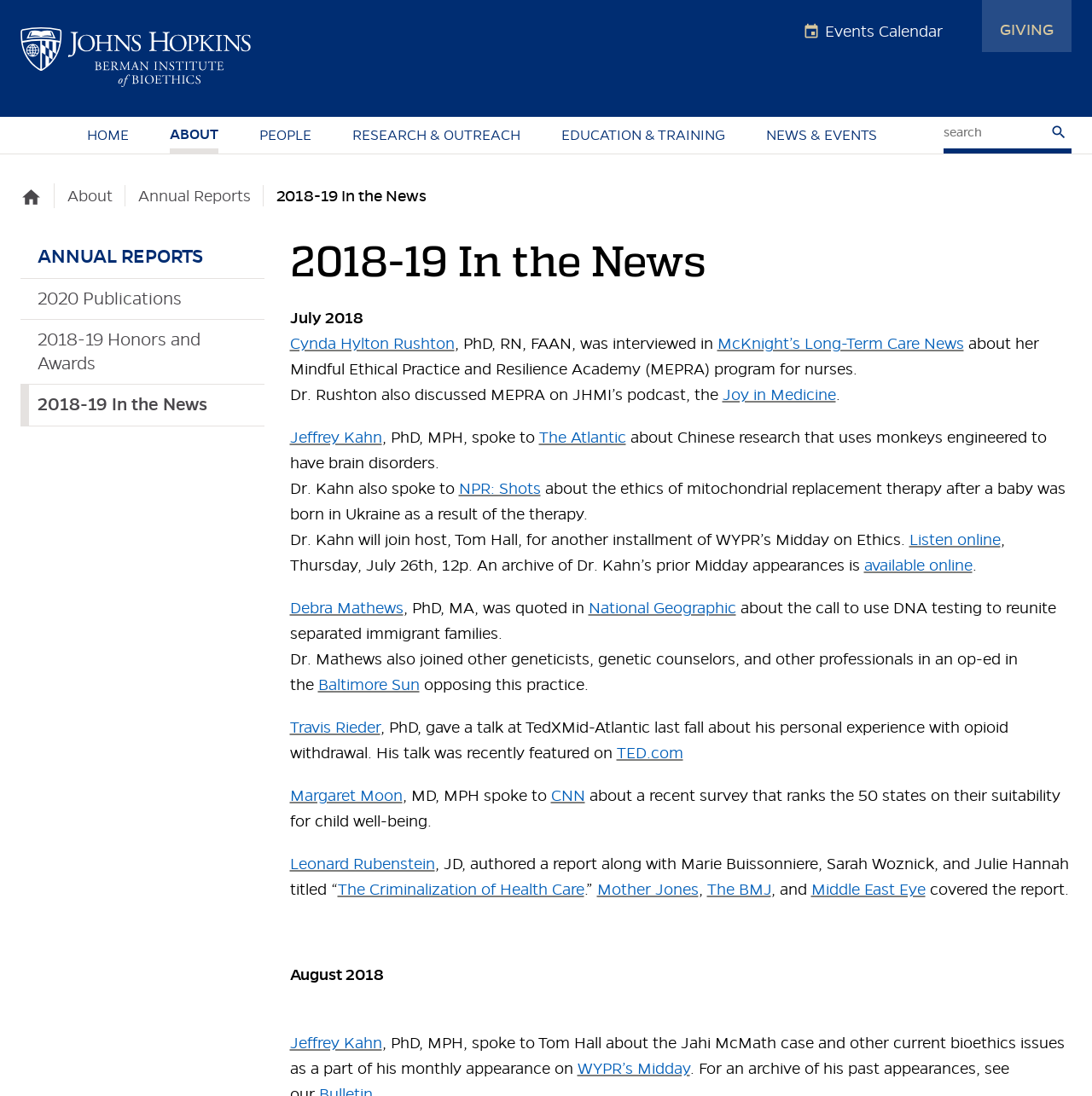What is the title of the report authored by Leonard Rubenstein?
Please interpret the details in the image and answer the question thoroughly.

I found the answer by reading the text on the webpage, which mentions that Leonard Rubenstein authored a report titled 'The Criminalization of Health Care'.